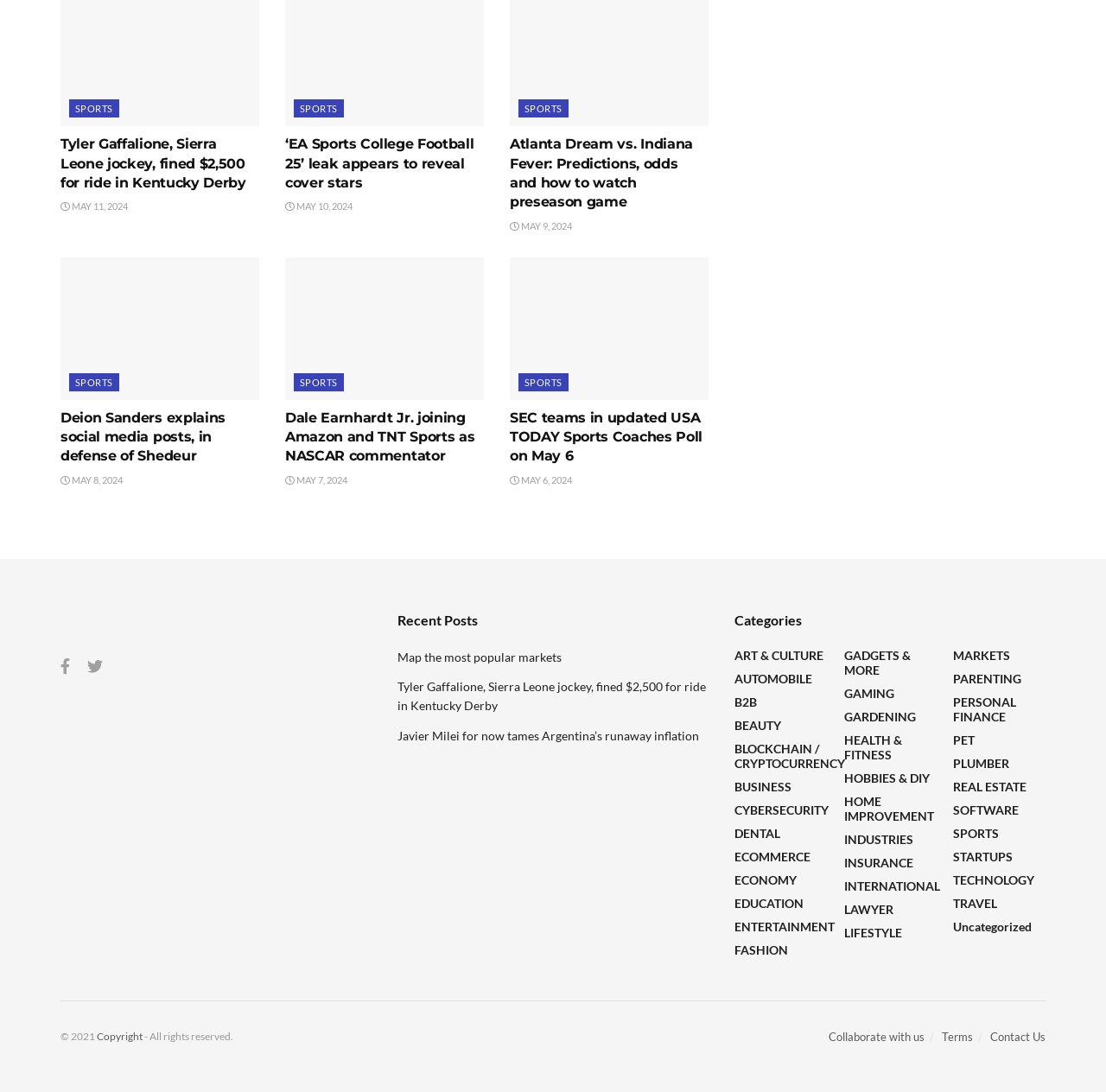Find the bounding box coordinates of the element you need to click on to perform this action: 'View September 2019'. The coordinates should be represented by four float values between 0 and 1, in the format [left, top, right, bottom].

None